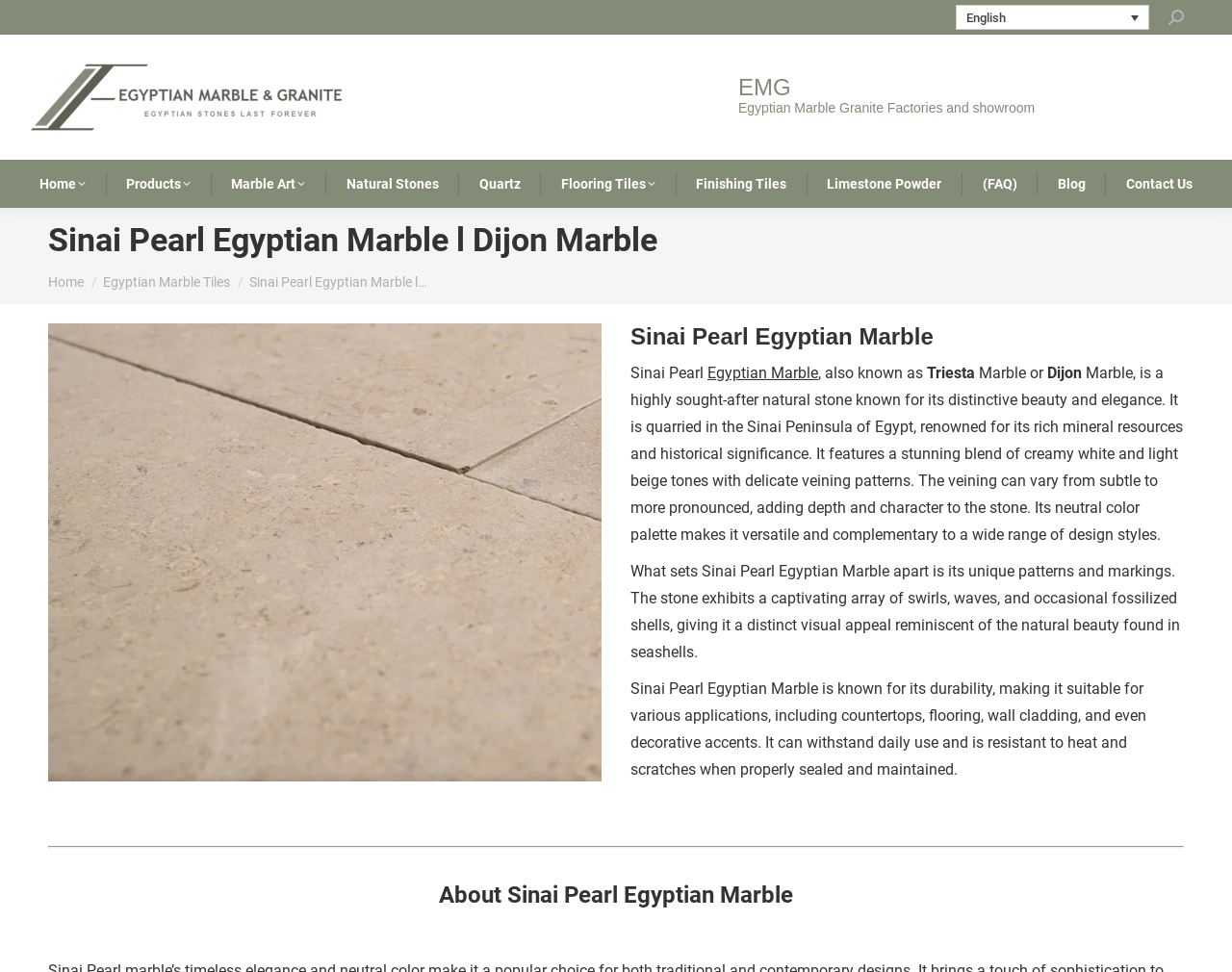Please give a succinct answer to the question in one word or phrase:
What is unique about the patterns of Sinai Pearl Egyptian Marble?

Swirls, waves, fossilized shells